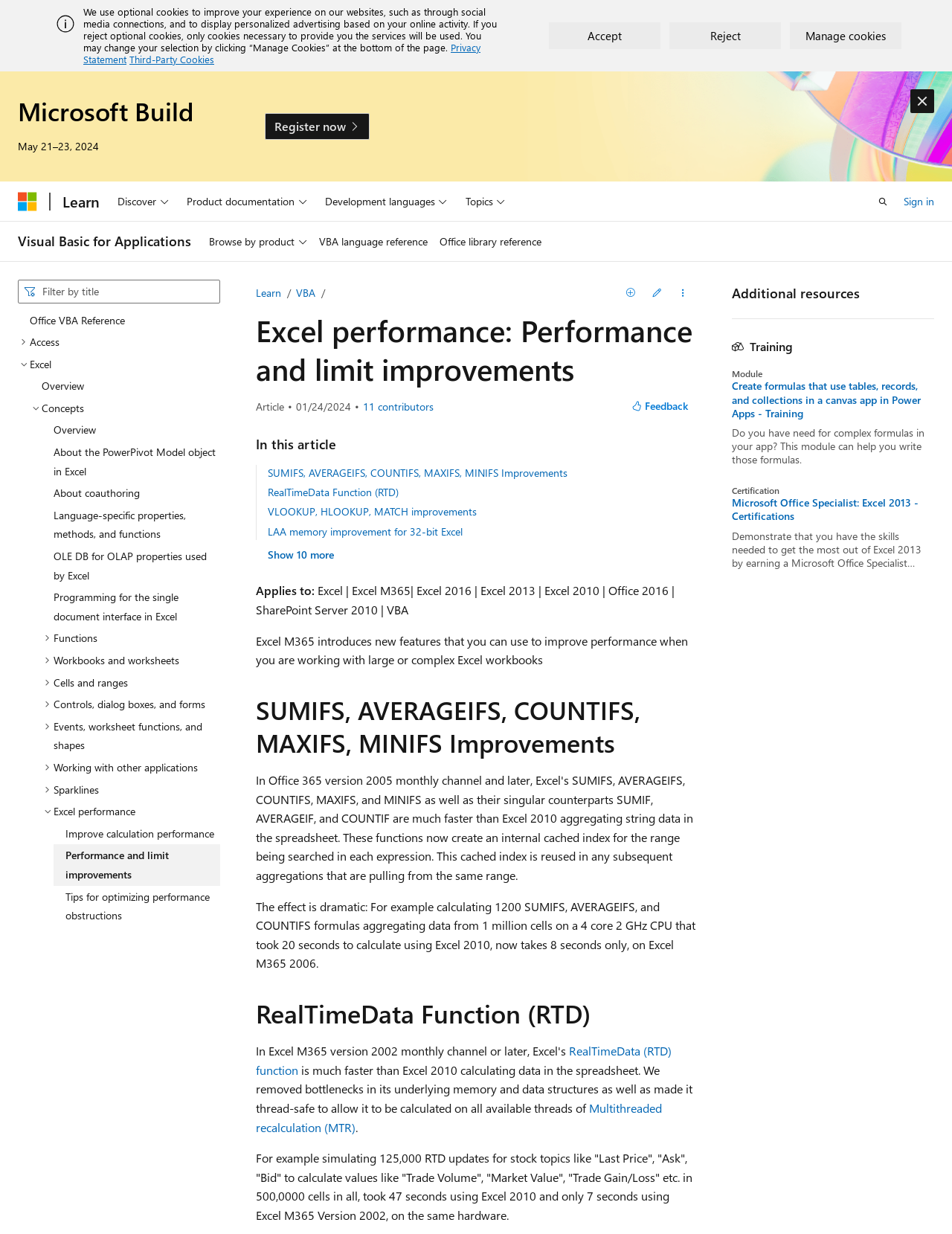Refer to the image and provide a thorough answer to this question:
What is the purpose of the 'Manage cookies' button?

The 'Manage cookies' button is located at the bottom of the page, and it is likely used to manage the cookies used by the website, allowing users to customize their cookie preferences.